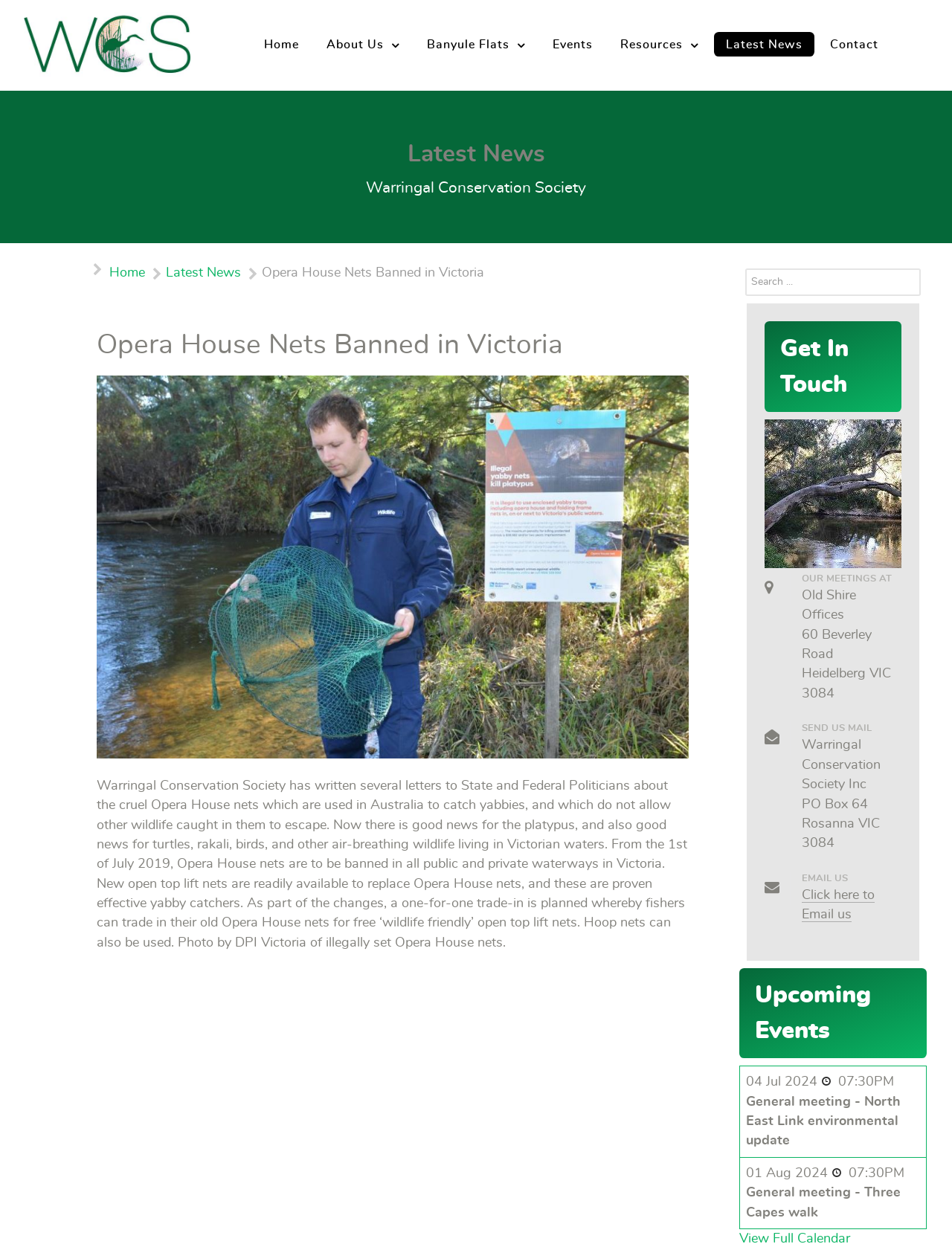Please give a succinct answer using a single word or phrase:
What is the name of the organization?

Warringal Conservation Society